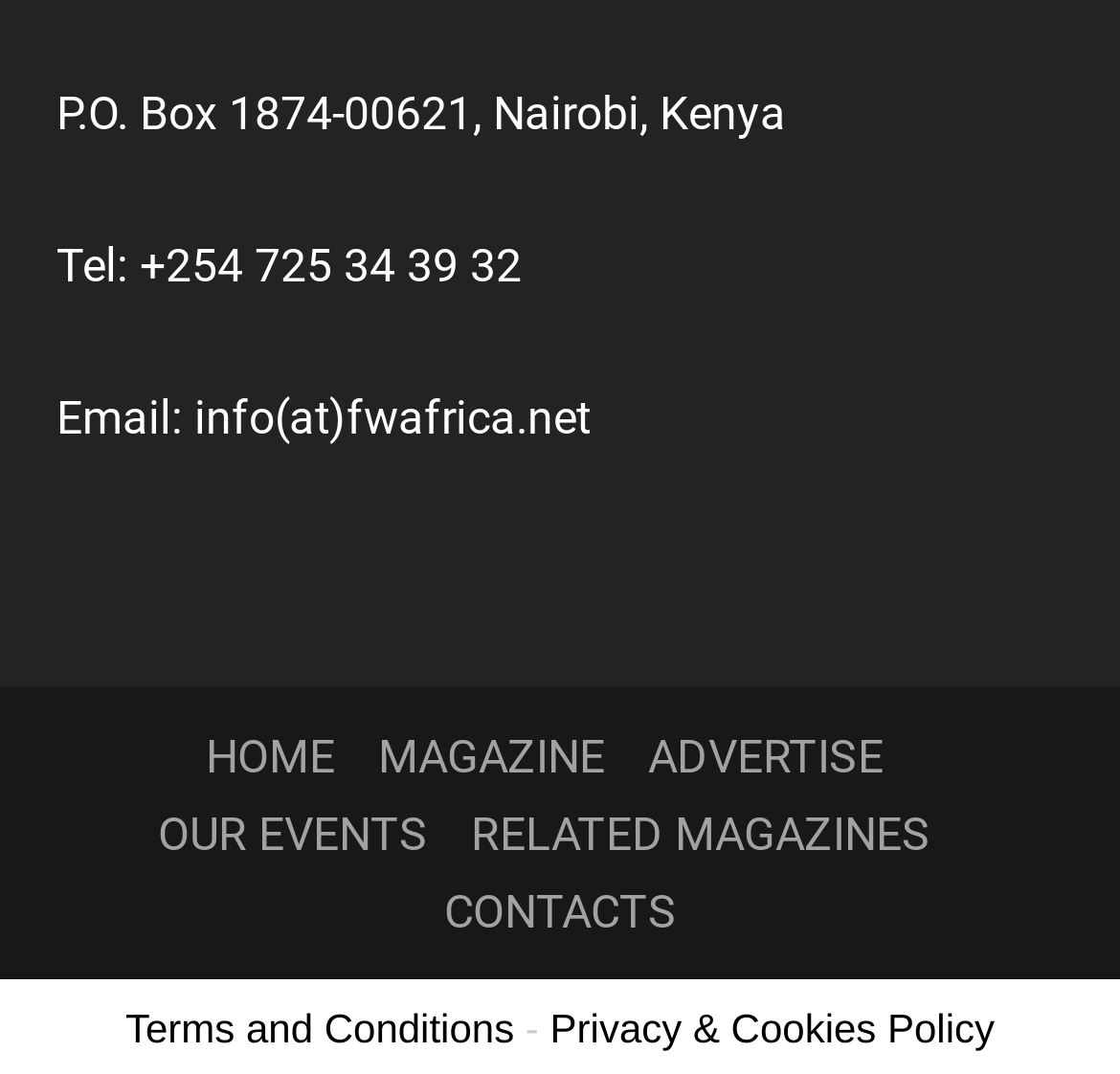Predict the bounding box coordinates of the UI element that matches this description: "Terms and Conditions". The coordinates should be in the format [left, top, right, bottom] with each value between 0 and 1.

[0.112, 0.935, 0.459, 0.978]